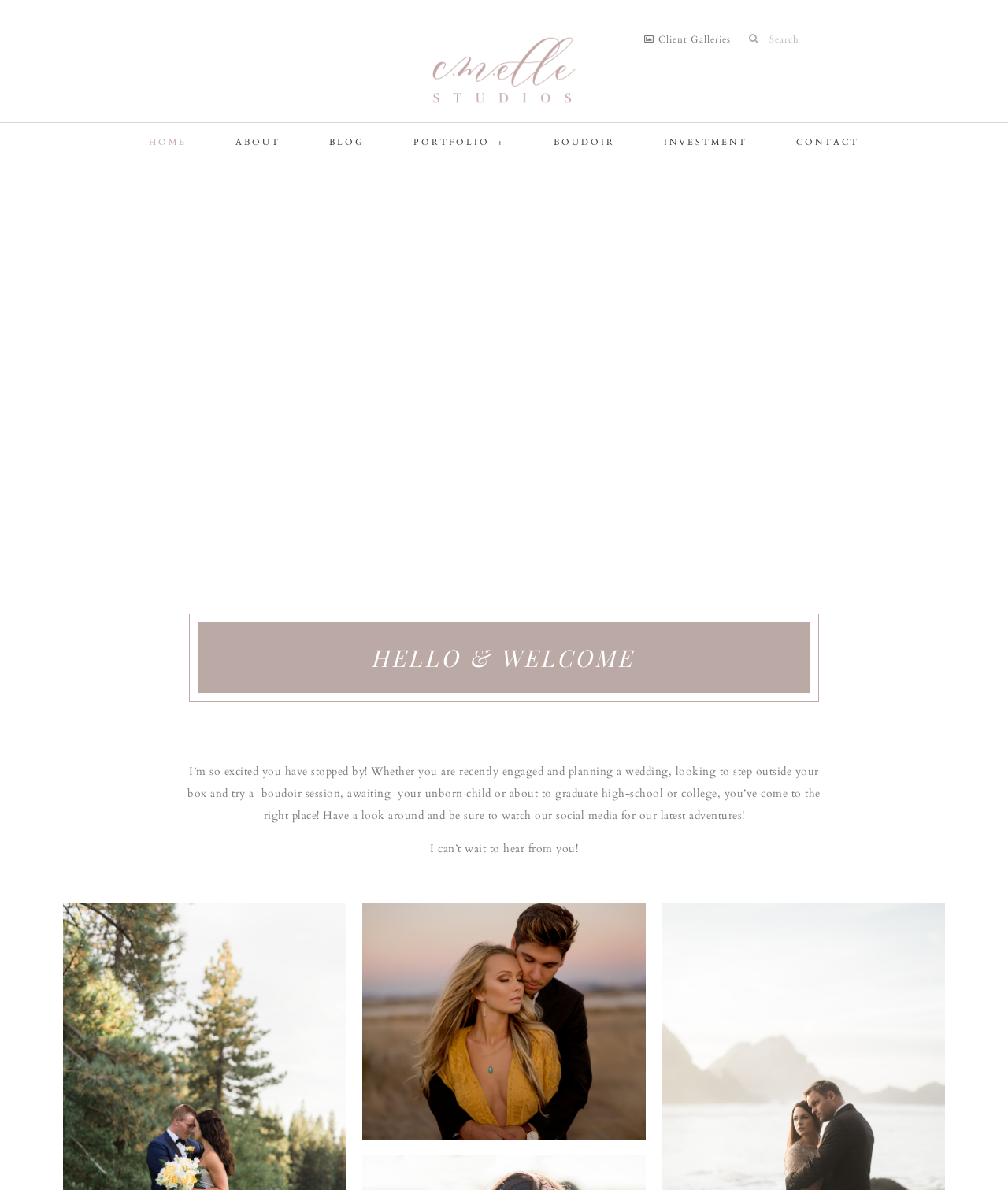Locate the bounding box coordinates of the segment that needs to be clicked to meet this instruction: "Watch the video".

[0.0, 0.135, 1.0, 0.612]